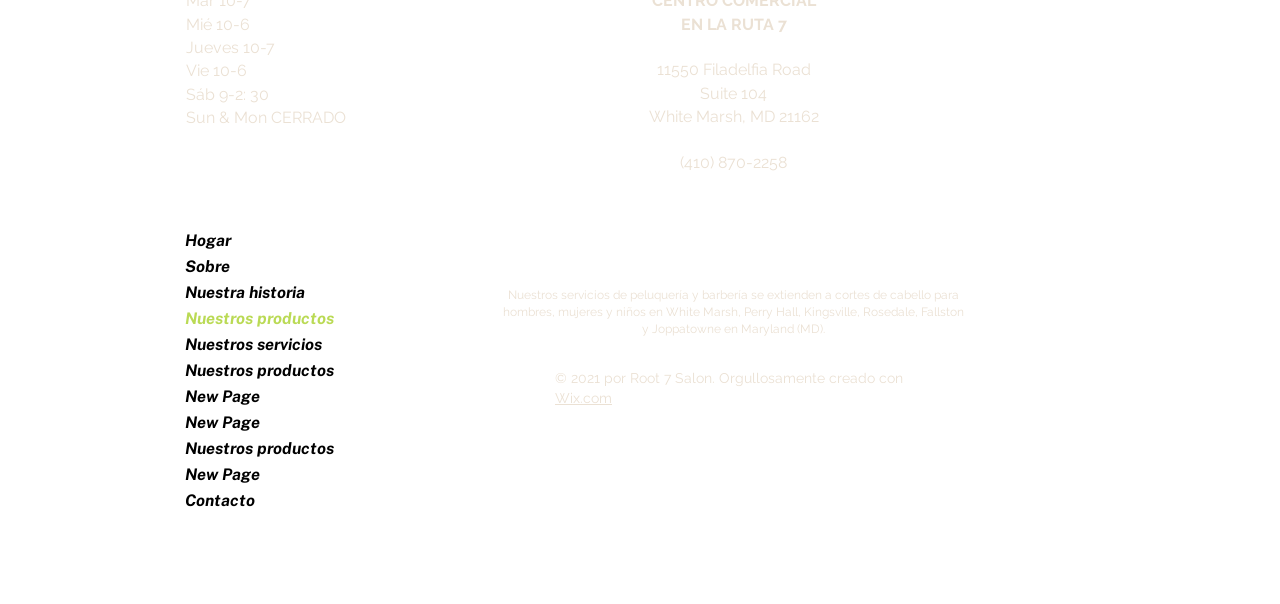Using the webpage screenshot, find the UI element described by Sobre. Provide the bounding box coordinates in the format (top-left x, top-left y, bottom-right x, bottom-right y), ensuring all values are floating point numbers between 0 and 1.

[0.145, 0.421, 0.255, 0.464]